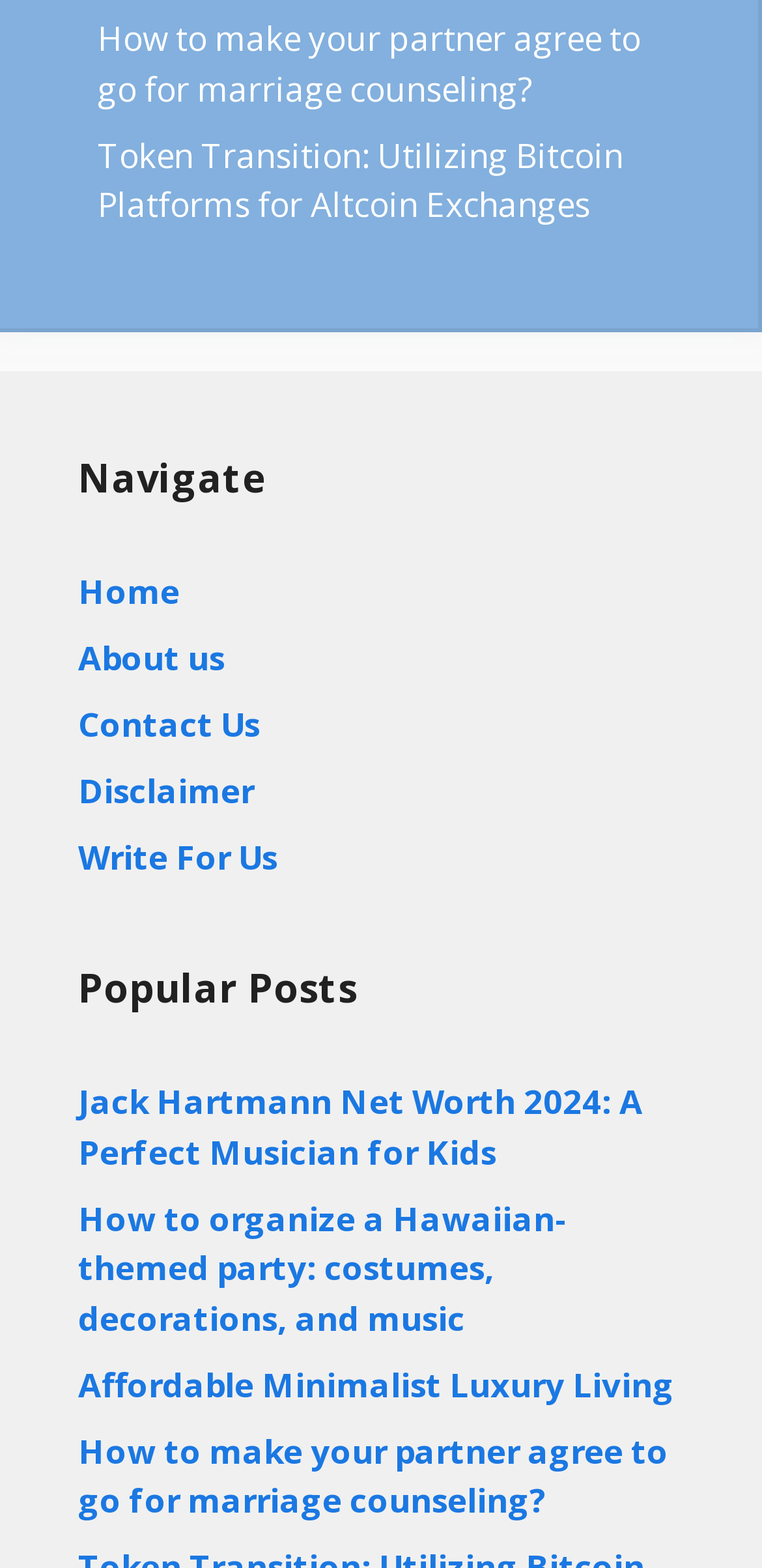What is the last link on the webpage?
Give a single word or phrase answer based on the content of the image.

How to make your partner agree to go for marriage counseling?